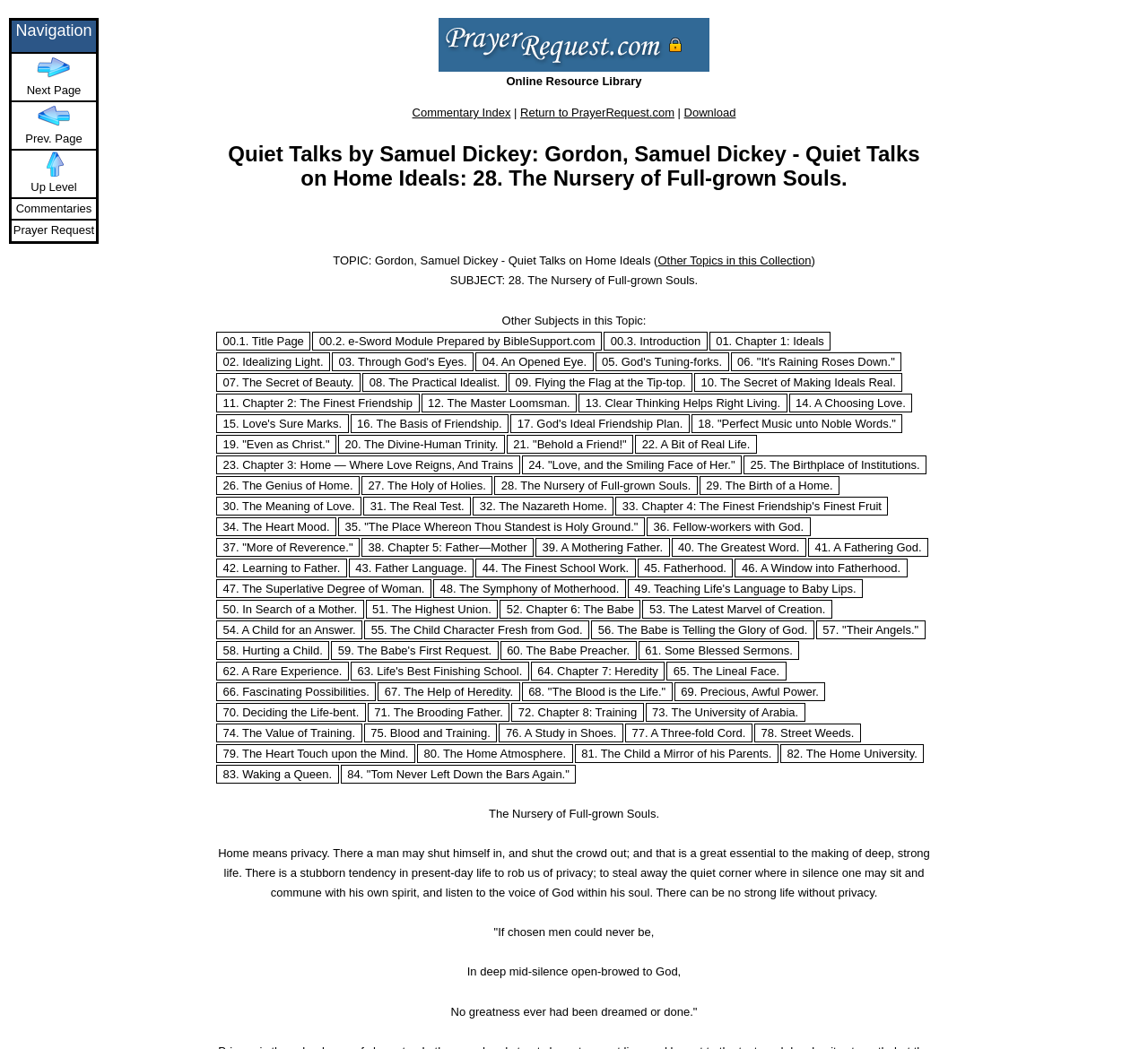Select the bounding box coordinates of the element I need to click to carry out the following instruction: "Read 'Chapter 1: Ideals'".

[0.618, 0.316, 0.724, 0.334]